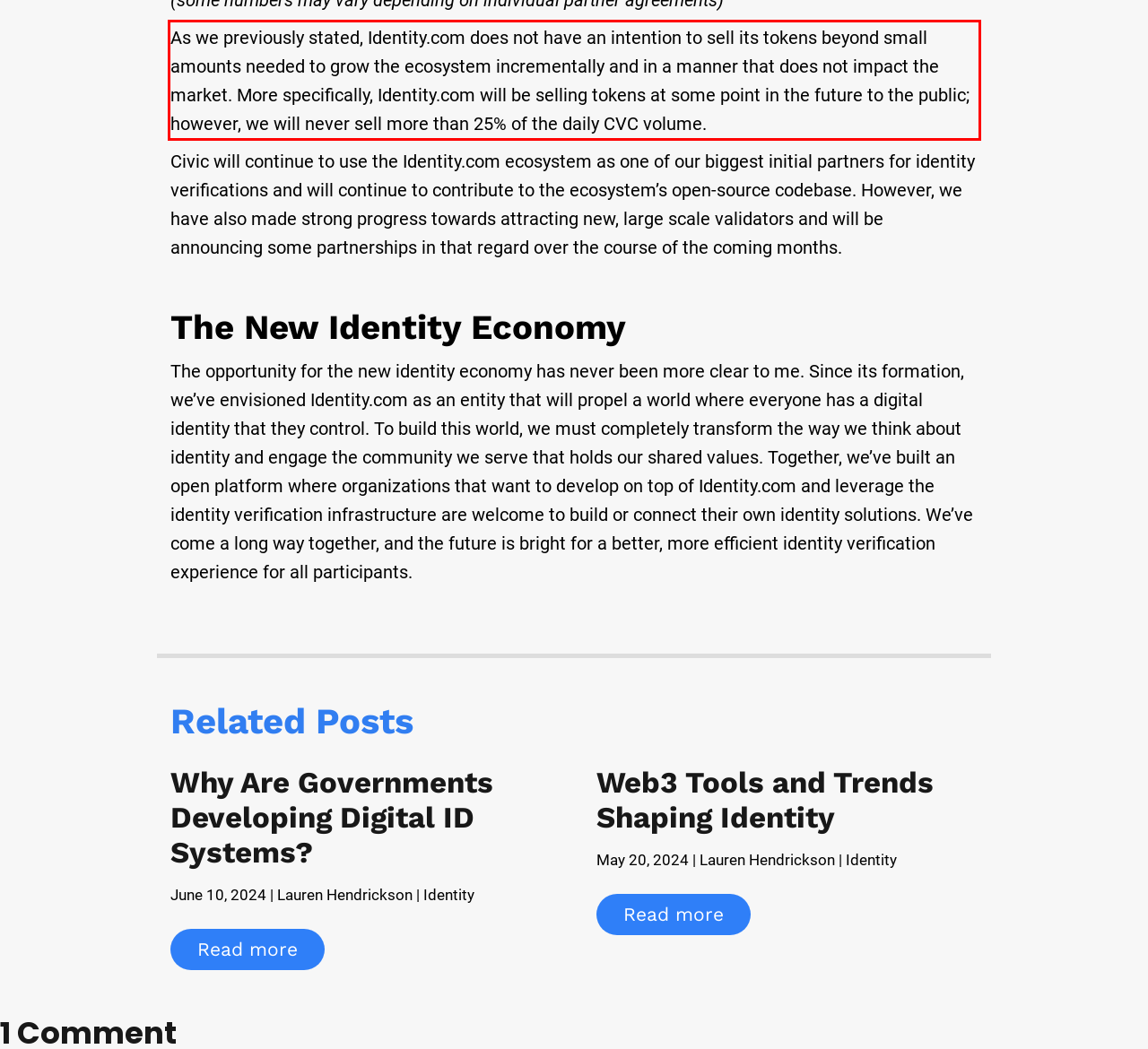Please examine the webpage screenshot containing a red bounding box and use OCR to recognize and output the text inside the red bounding box.

As we previously stated, Identity.com does not have an intention to sell its tokens beyond small amounts needed to grow the ecosystem incrementally and in a manner that does not impact the market. More specifically, Identity.com will be selling tokens at some point in the future to the public; however, we will never sell more than 25% of the daily CVC volume.